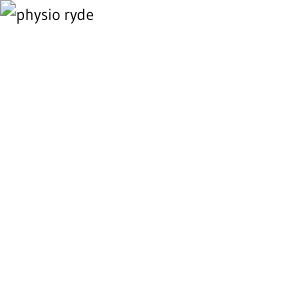Generate an in-depth description of the image.

The image features a logo or icon labeled "physio ryde," representing a physiotherapy clinic or service. The logo is likely designed to convey a sense of health, recovery, and professional care, associated with physiotherapy practices. Positioned within a webpage focused on sports injury recovery and physiotherapy solutions, this visual element emphasizes the clinic's expertise and commitment to quality treatment. It aligns with the accompanying text discussing the importance of consulting skilled physiotherapists for injury management in both sports and daily life.